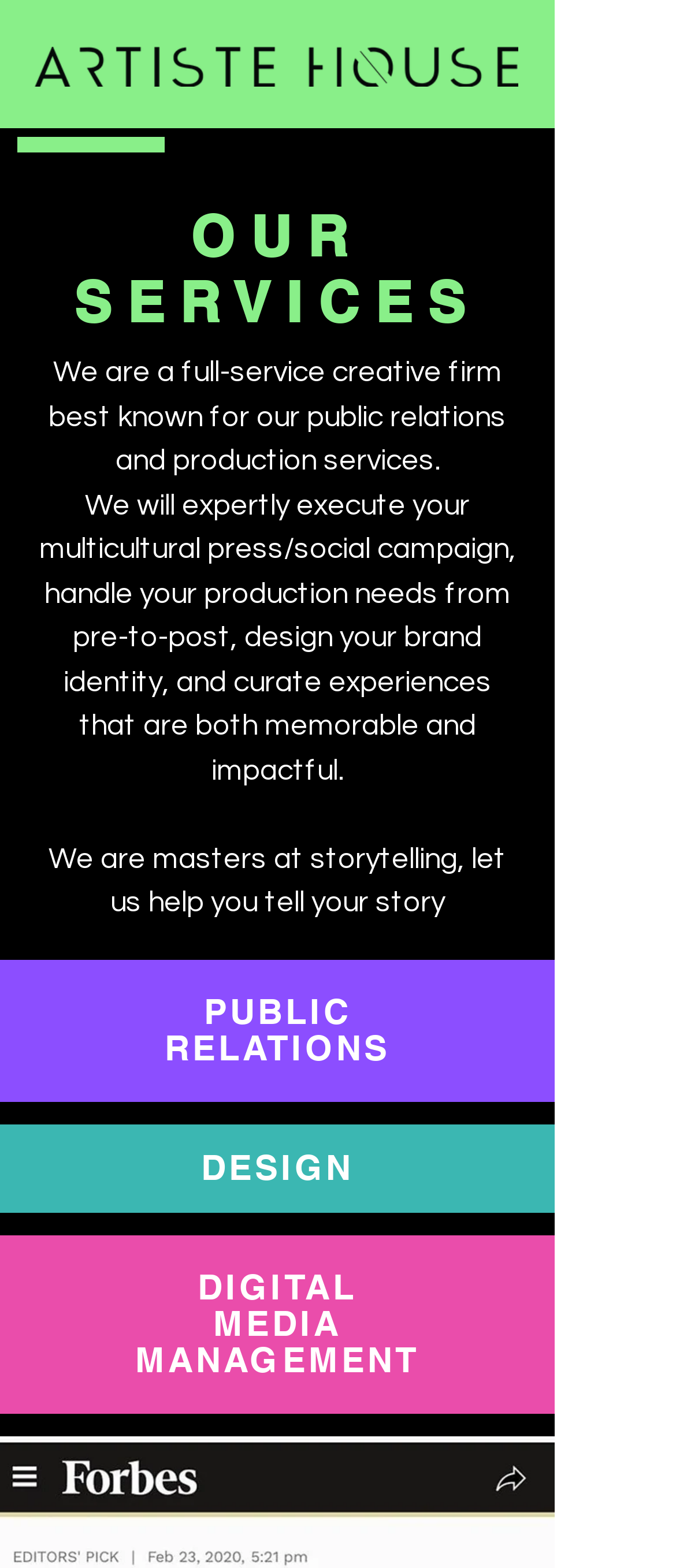How many services are listed under 'OUR SERVICES'?
From the image, respond using a single word or phrase.

3